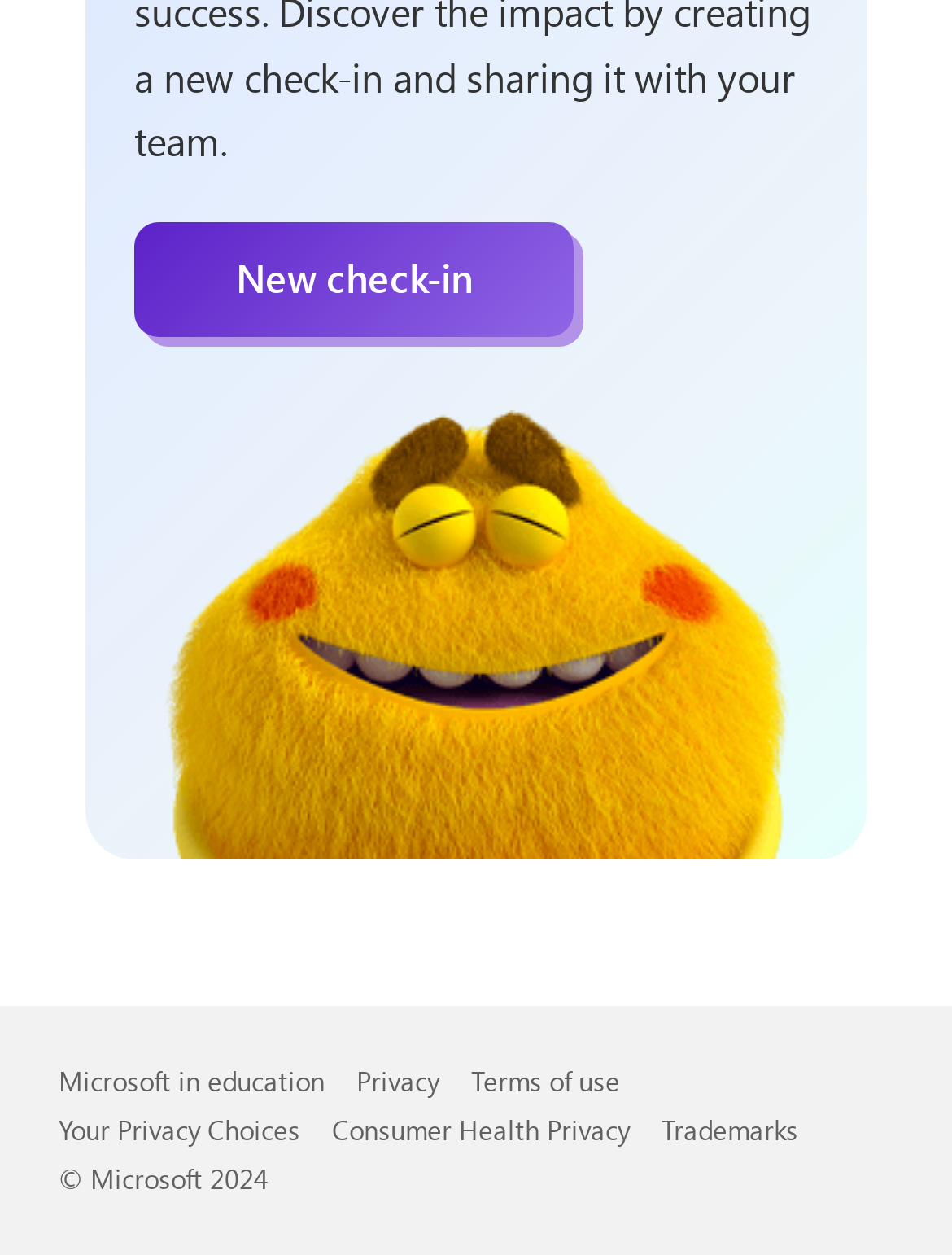Analyze the image and give a detailed response to the question:
What is the year of the copyright?

The StaticText element at the bottom of the webpage has the text '© Microsoft 2024', which indicates that the year of the copyright is 2024.